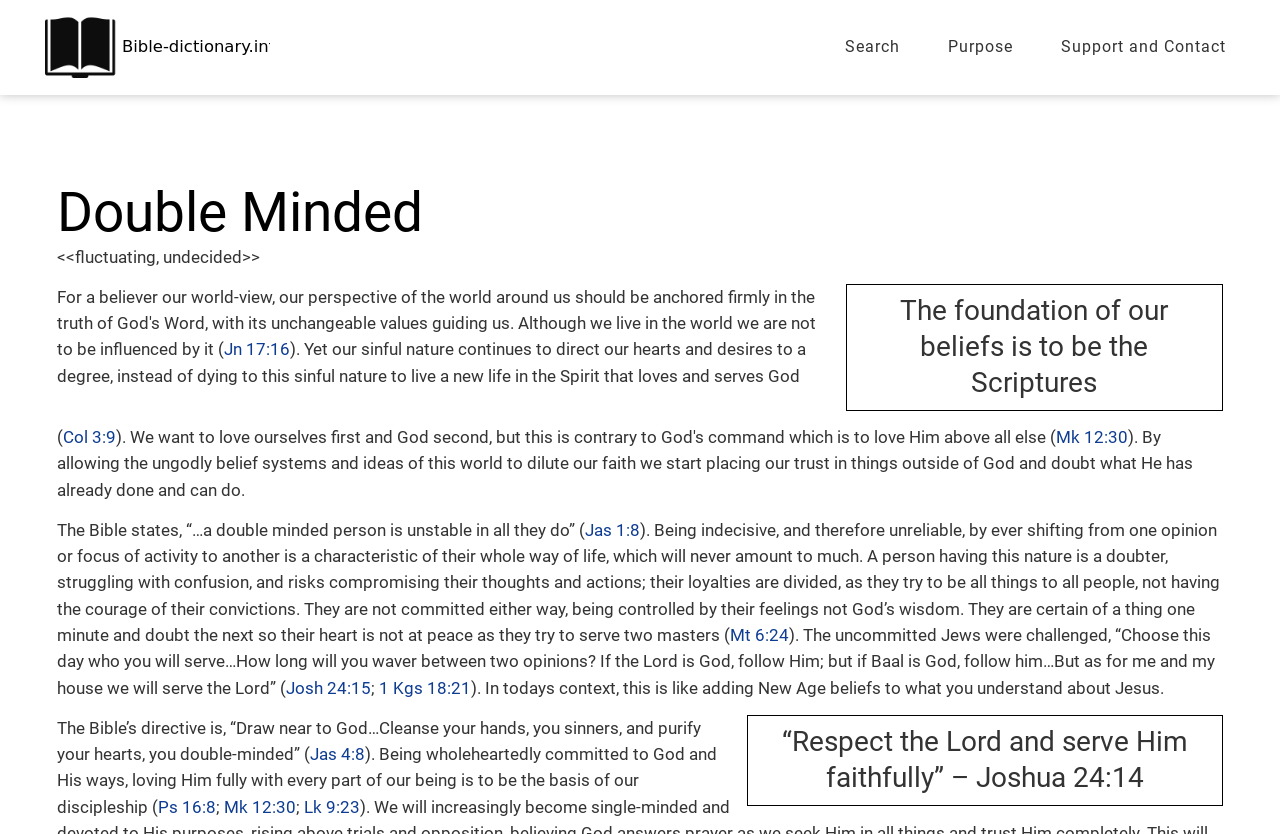Indicate the bounding box coordinates of the element that needs to be clicked to satisfy the following instruction: "Search for a term". The coordinates should be four float numbers between 0 and 1, i.e., [left, top, right, bottom].

[0.641, 0.022, 0.722, 0.092]